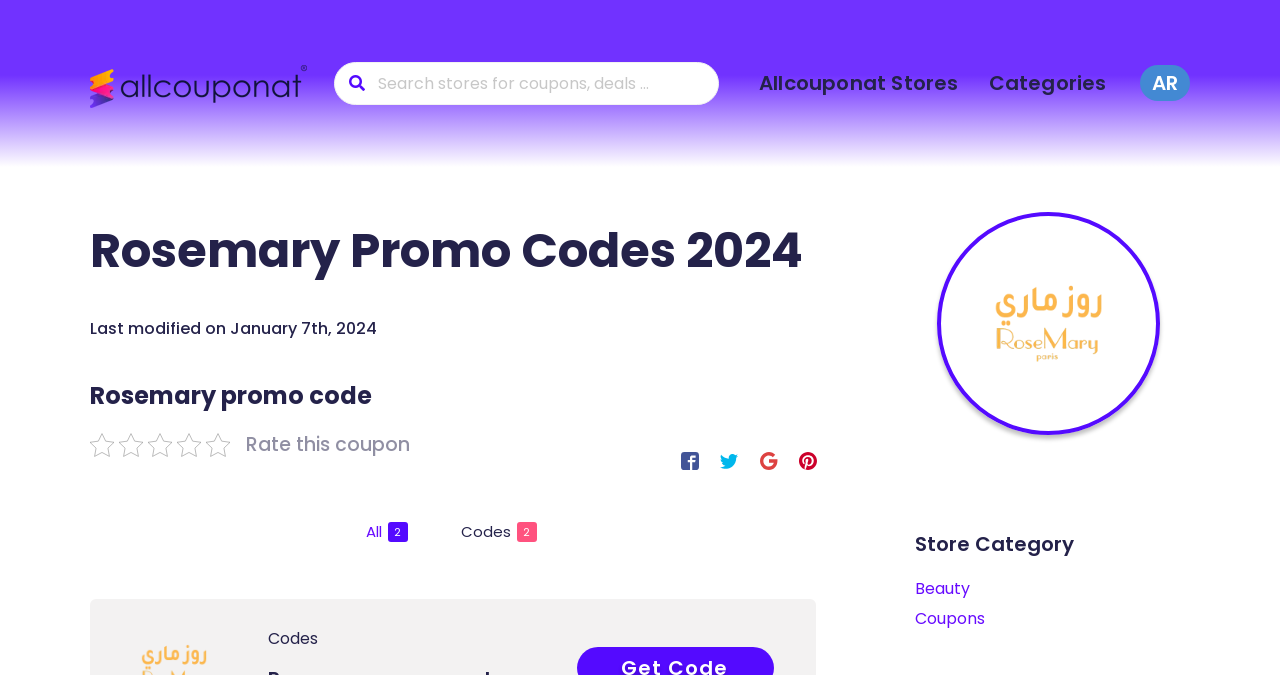How many categories are listed under 'Store Category'?
Based on the visual details in the image, please answer the question thoroughly.

Under the 'Store Category' section, there are two categories listed, namely 'Beauty' and 'Coupons'.